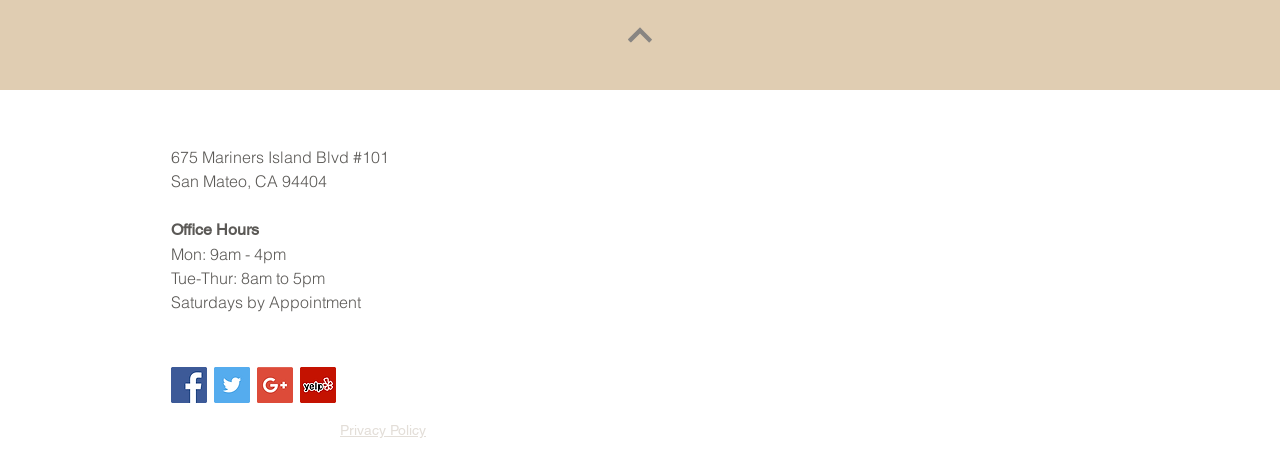Identify the bounding box for the UI element described as: "aria-label="Twitter Social Icon"". The coordinates should be four float numbers between 0 and 1, i.e., [left, top, right, bottom].

[0.167, 0.812, 0.195, 0.892]